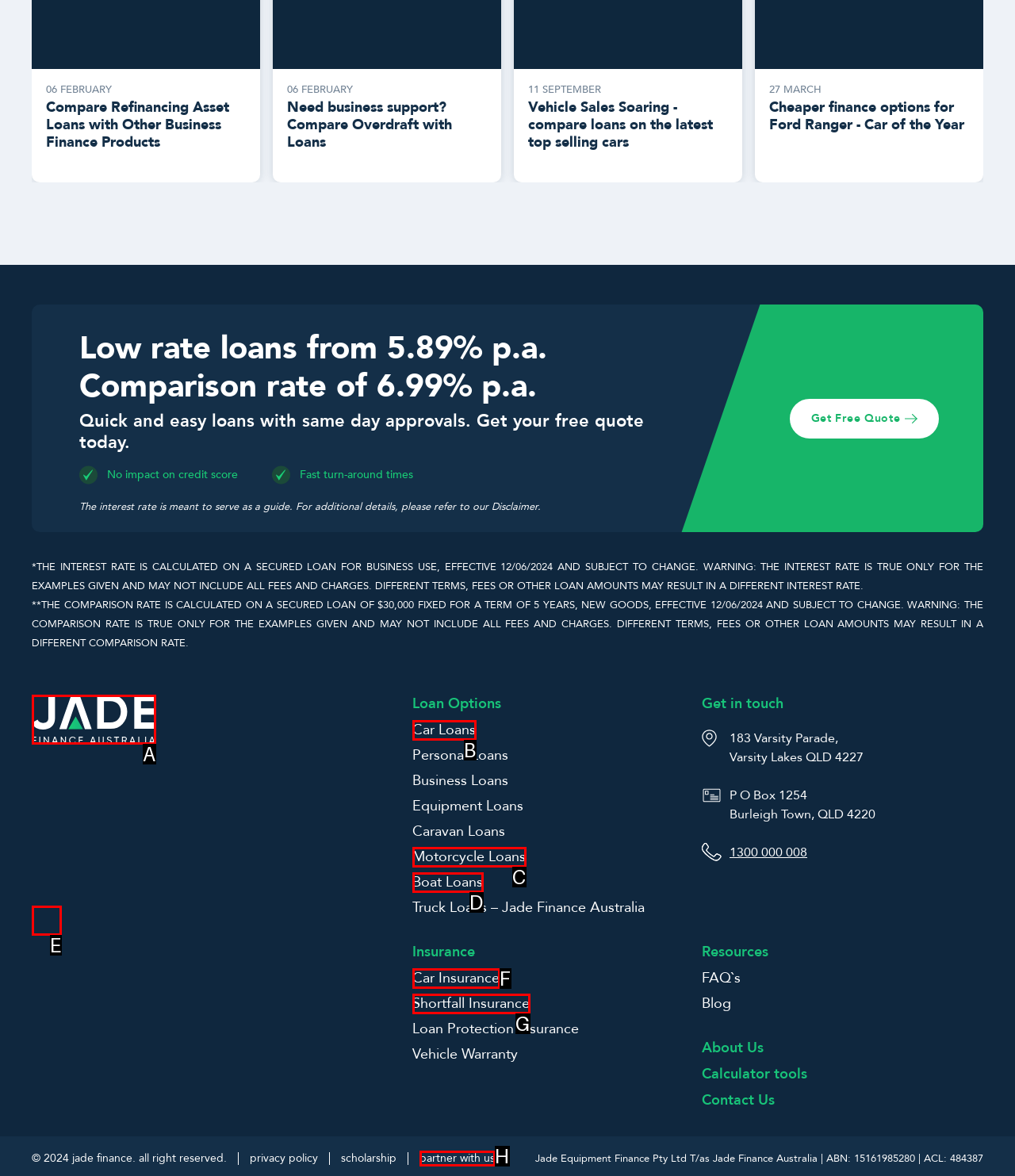Using the provided description: Partner with us, select the most fitting option and return its letter directly from the choices.

H